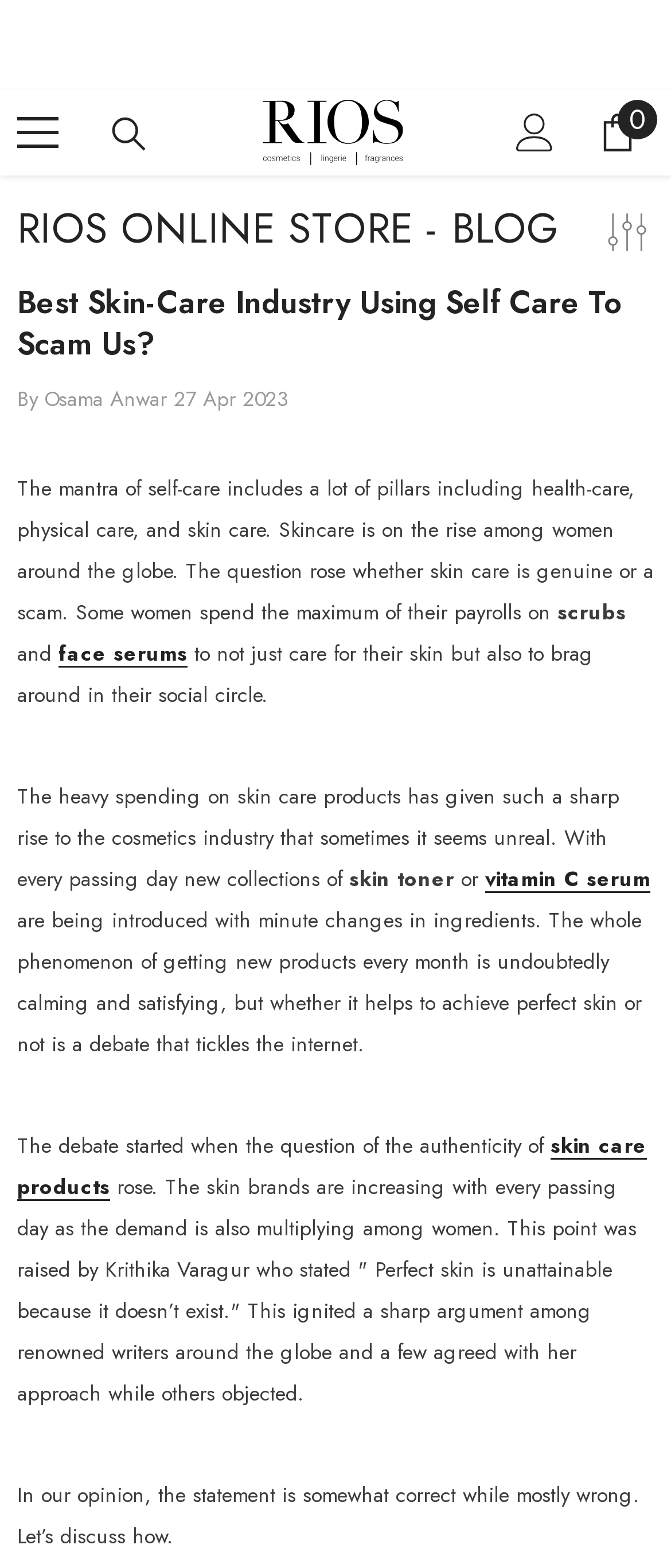Provide a short answer using a single word or phrase for the following question: 
What is the name of the online store?

RIOS ONLINE STORE